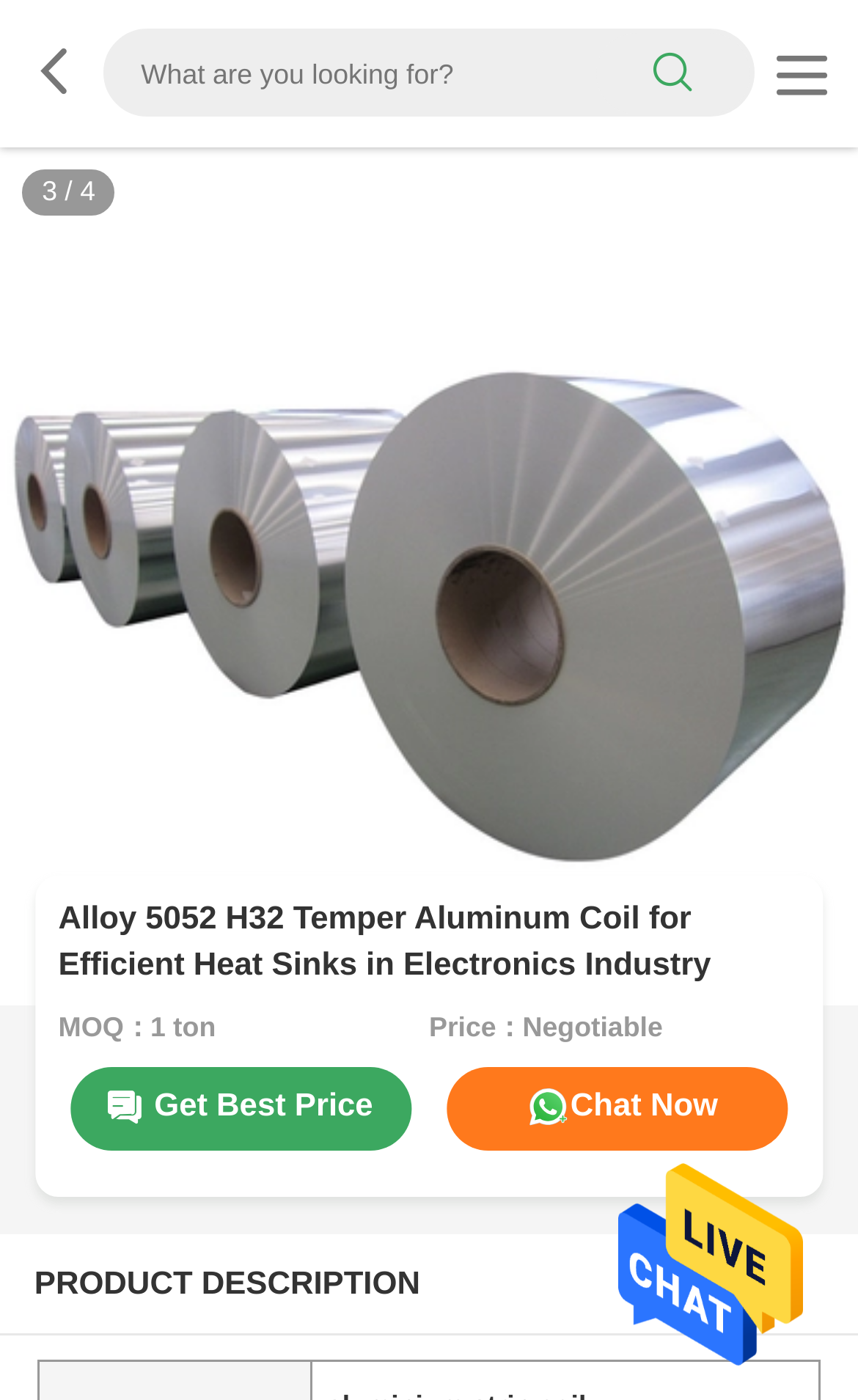What is the section title below the product information?
Give a one-word or short-phrase answer derived from the screenshot.

PRODUCT DESCRIPTION